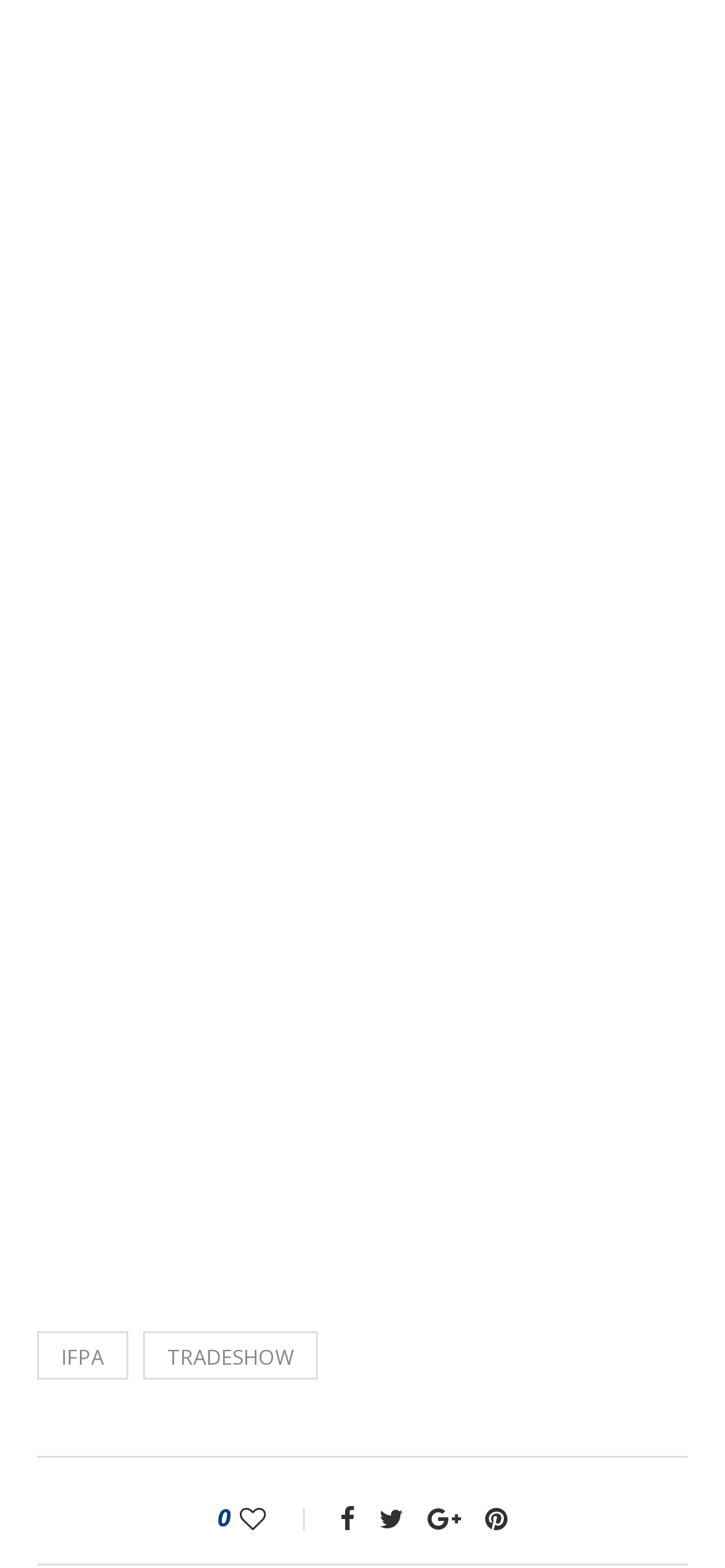Can you find the bounding box coordinates for the element that needs to be clicked to execute this instruction: "Search for something"? The coordinates should be given as four float numbers between 0 and 1, i.e., [left, top, right, bottom].

None